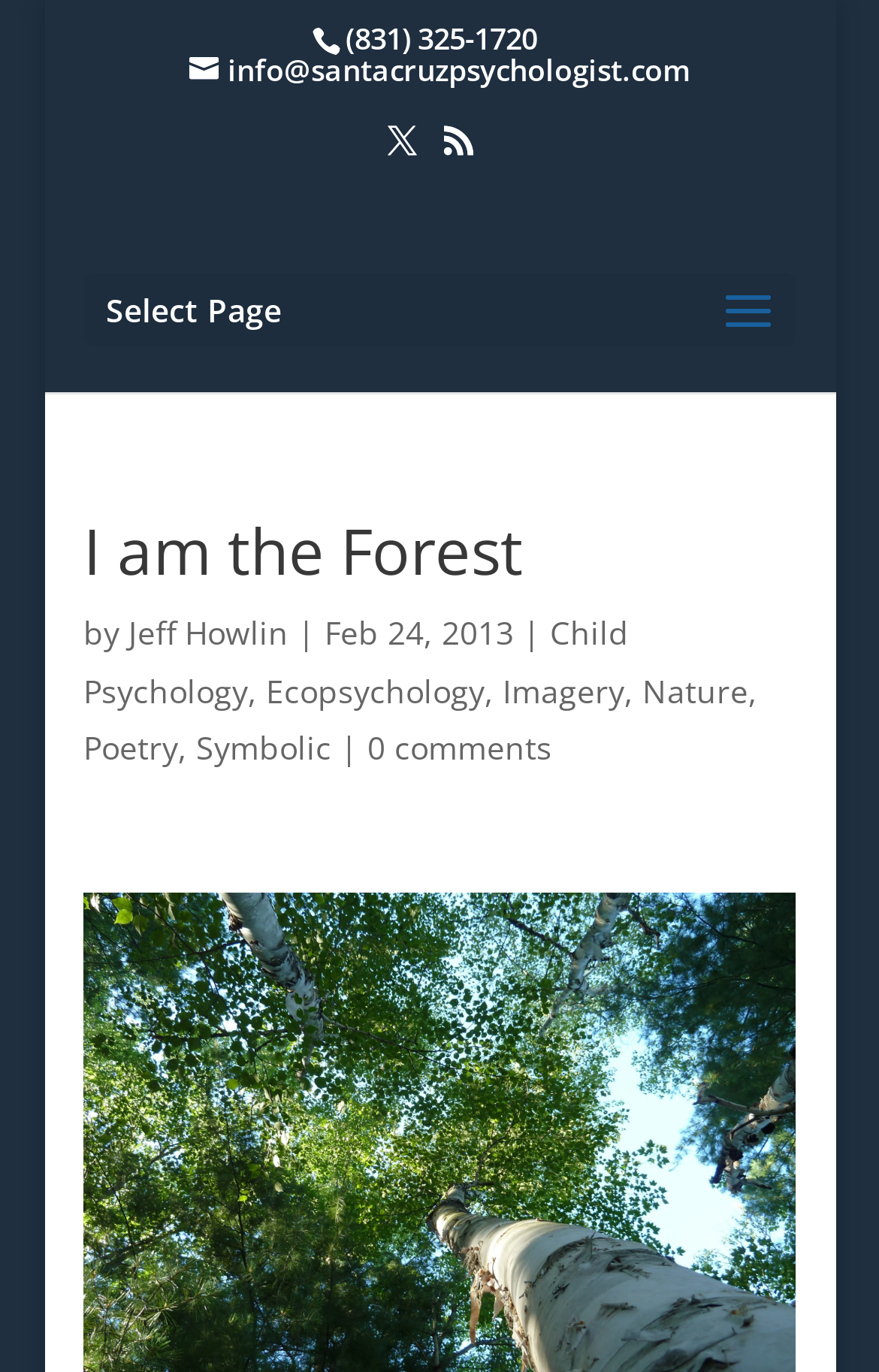Using the details from the image, please elaborate on the following question: What is the email address on the webpage?

I found the email address by looking at the link element with the bounding box coordinates [0.215, 0.036, 0.785, 0.065], which contains the text 'info@santacruzpsychologist.com'.